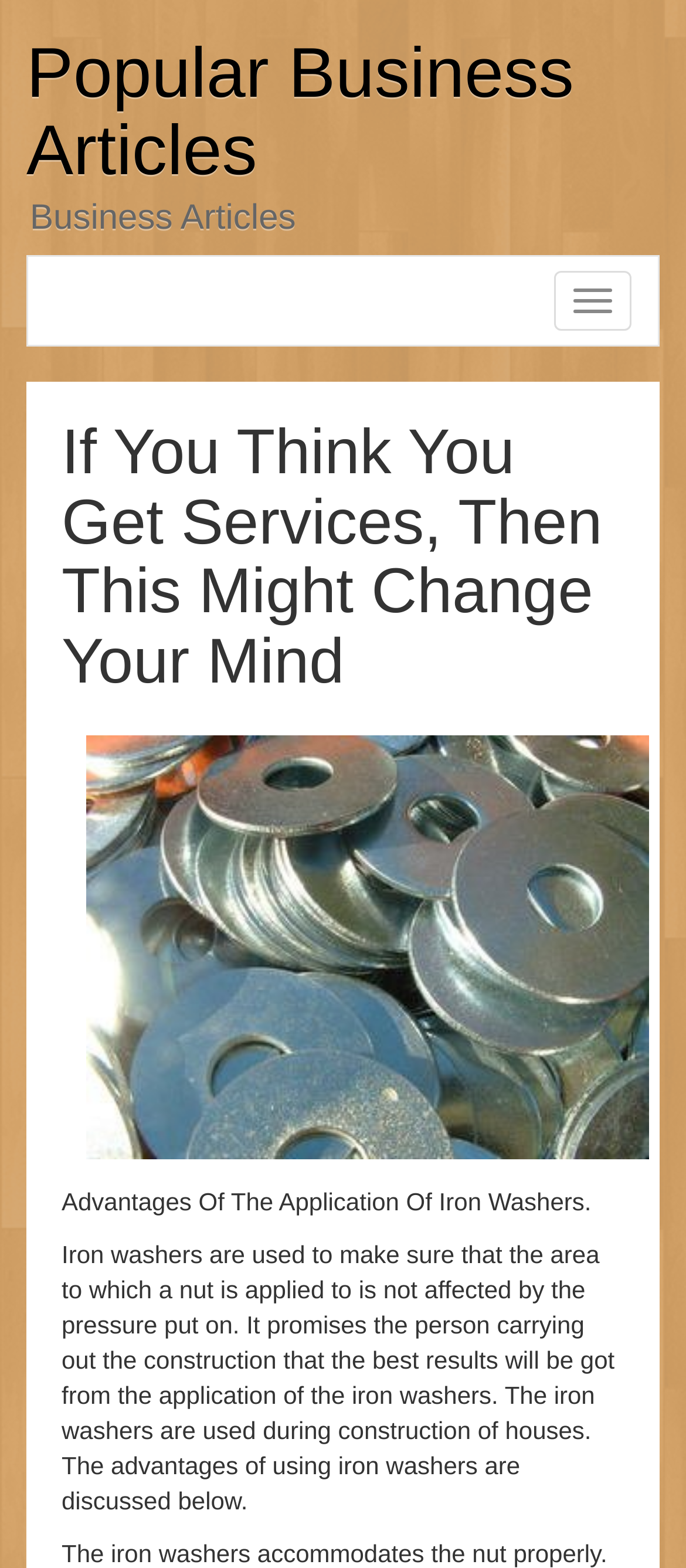Predict the bounding box coordinates for the UI element described as: "Toggle navigation". The coordinates should be four float numbers between 0 and 1, presented as [left, top, right, bottom].

[0.808, 0.173, 0.921, 0.211]